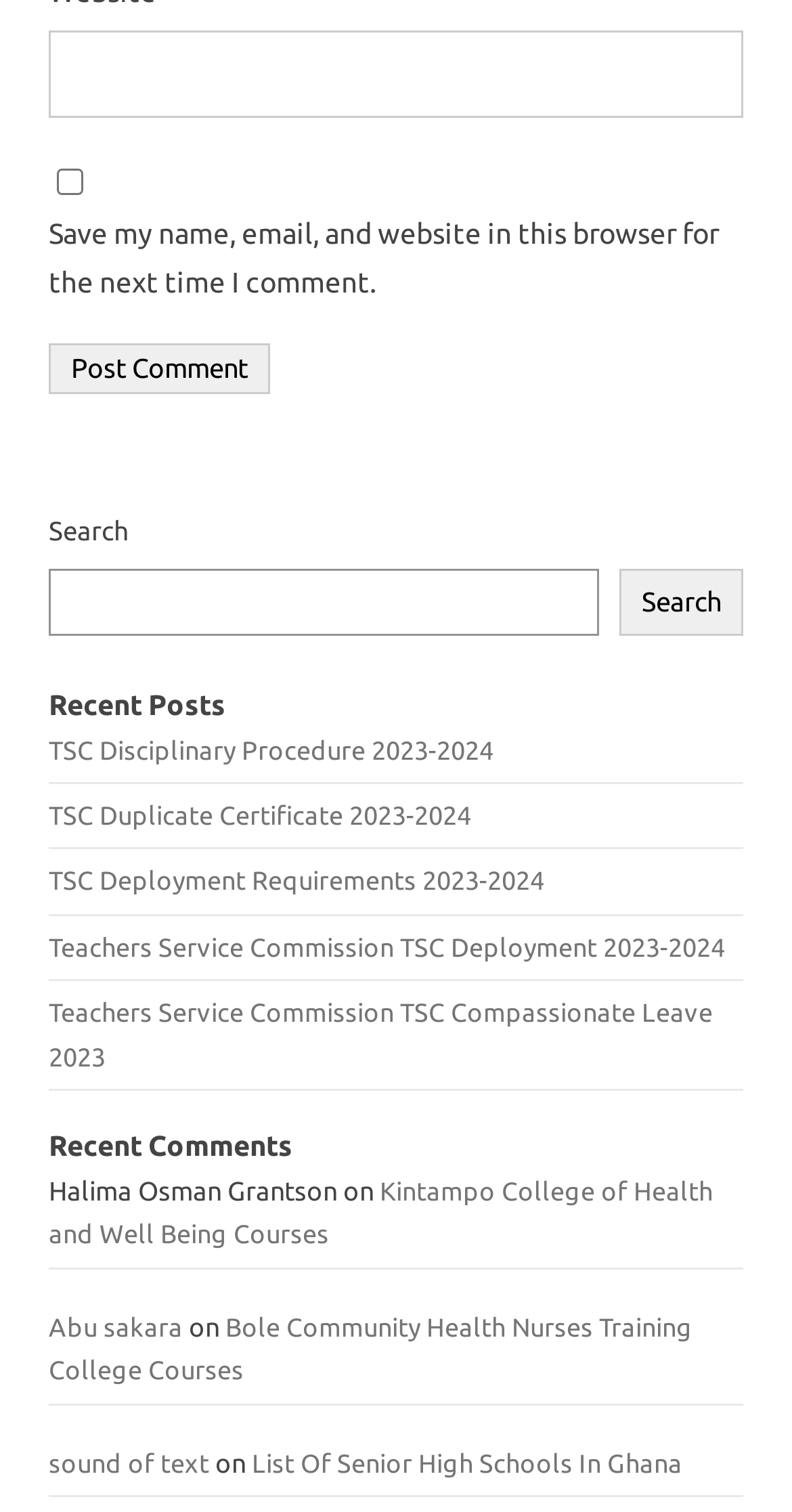Please respond to the question using a single word or phrase:
What is the topic of the first recent post?

TSC Disciplinary Procedure